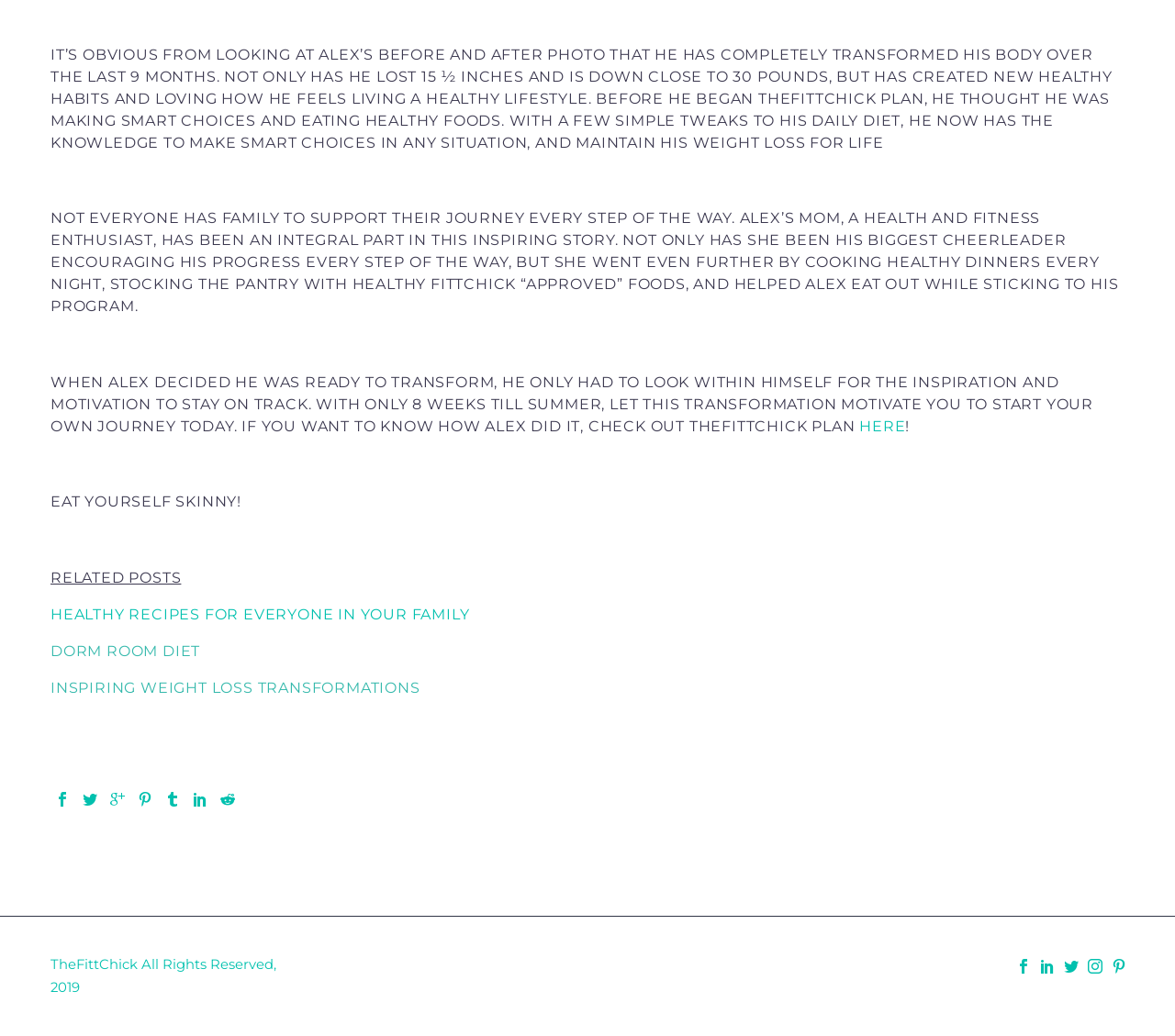Pinpoint the bounding box coordinates for the area that should be clicked to perform the following instruction: "Click on 'HERE' to learn more about the FittChick plan".

[0.731, 0.403, 0.771, 0.42]